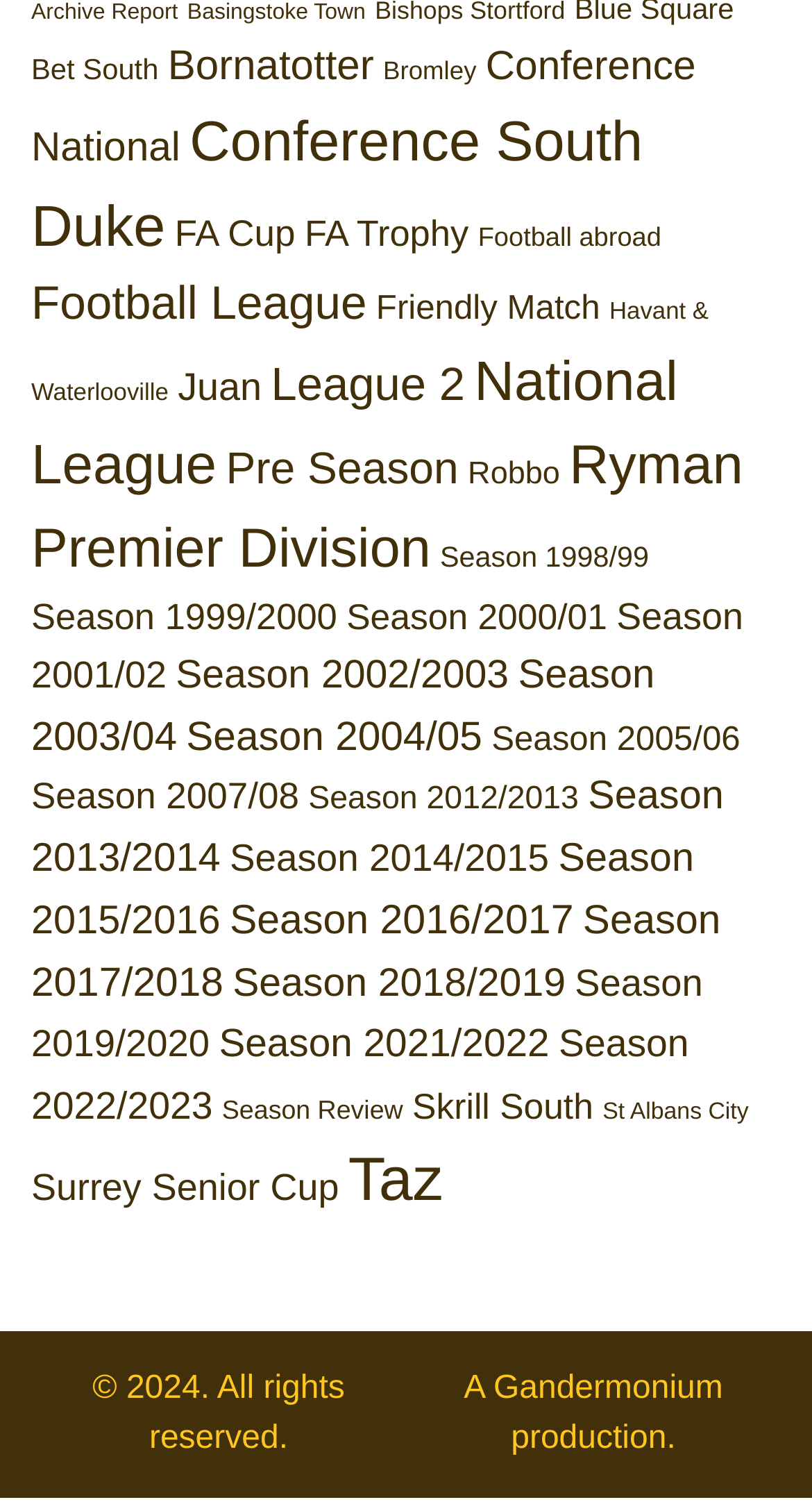Given the webpage screenshot, identify the bounding box of the UI element that matches this description: "Basingstoke Town".

[0.231, 0.006, 0.45, 0.022]